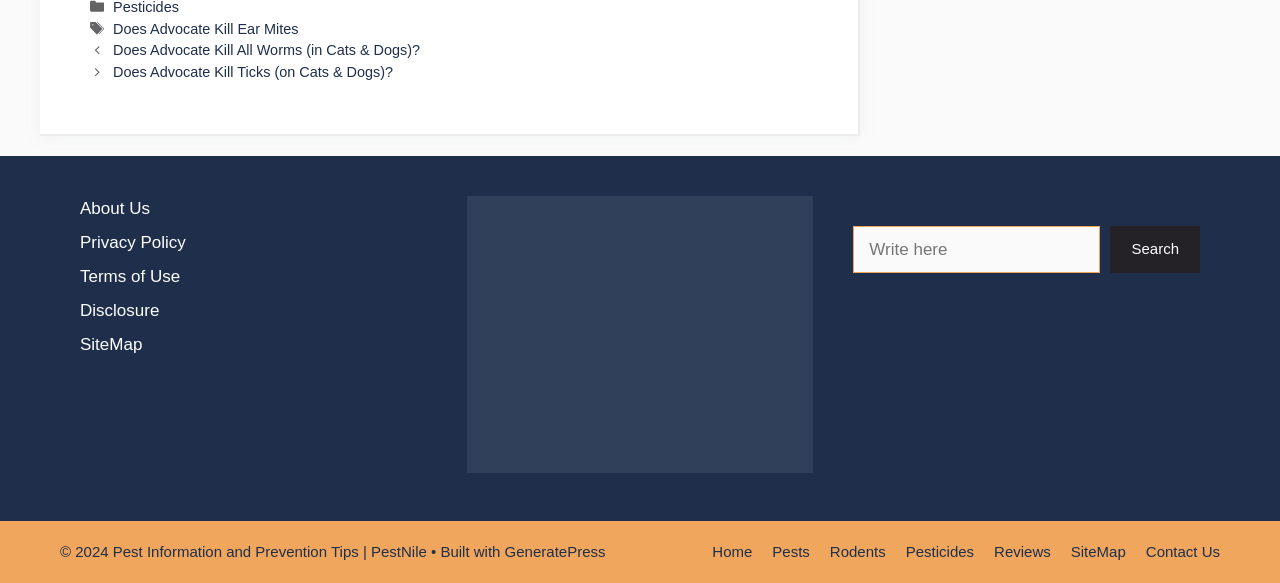Please determine the bounding box coordinates of the element's region to click in order to carry out the following instruction: "View the SiteMap". The coordinates should be four float numbers between 0 and 1, i.e., [left, top, right, bottom].

[0.062, 0.574, 0.111, 0.607]